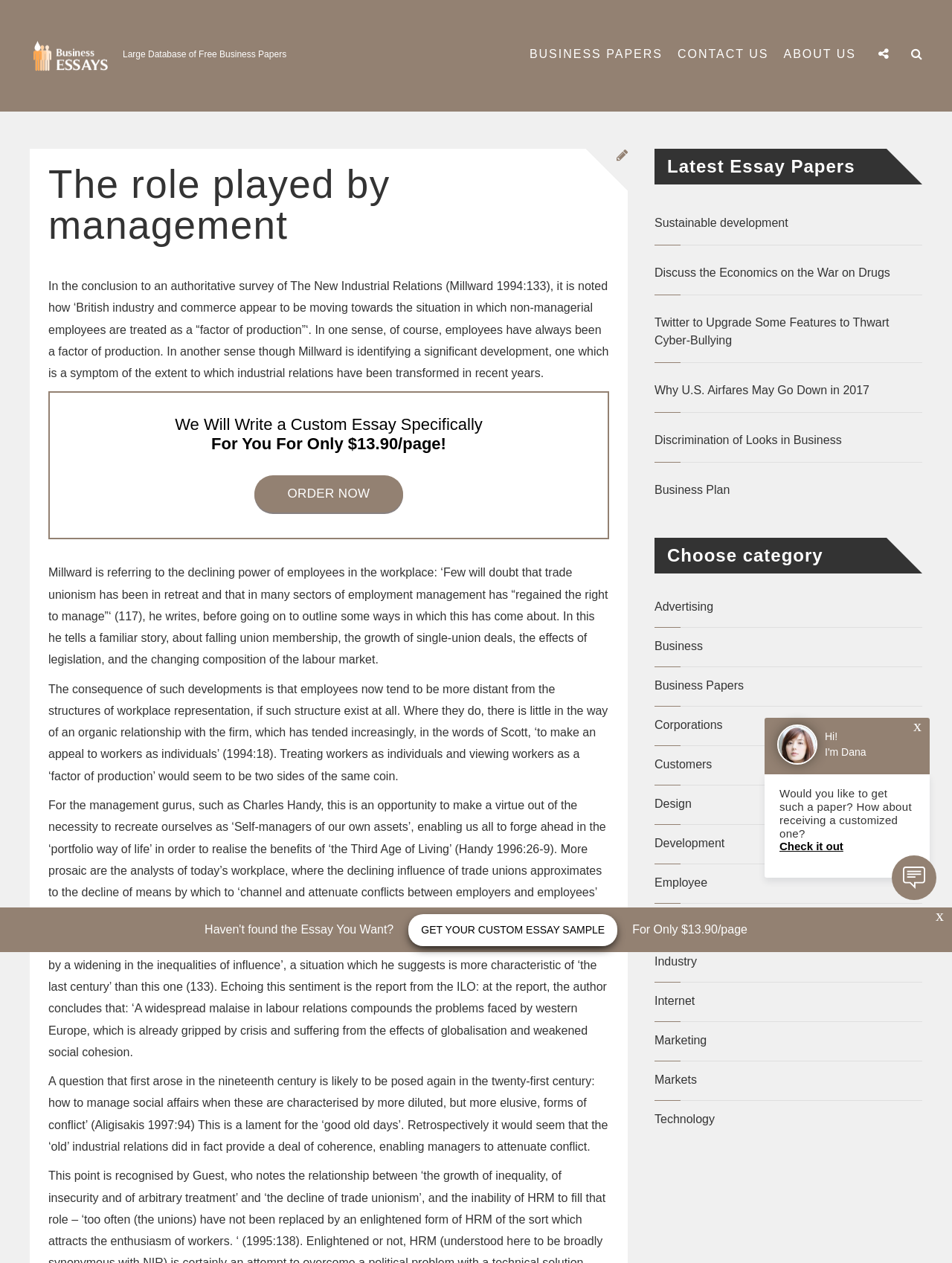Identify the bounding box coordinates of the area you need to click to perform the following instruction: "Check out the 'Latest Essay Papers'".

[0.688, 0.118, 0.969, 0.147]